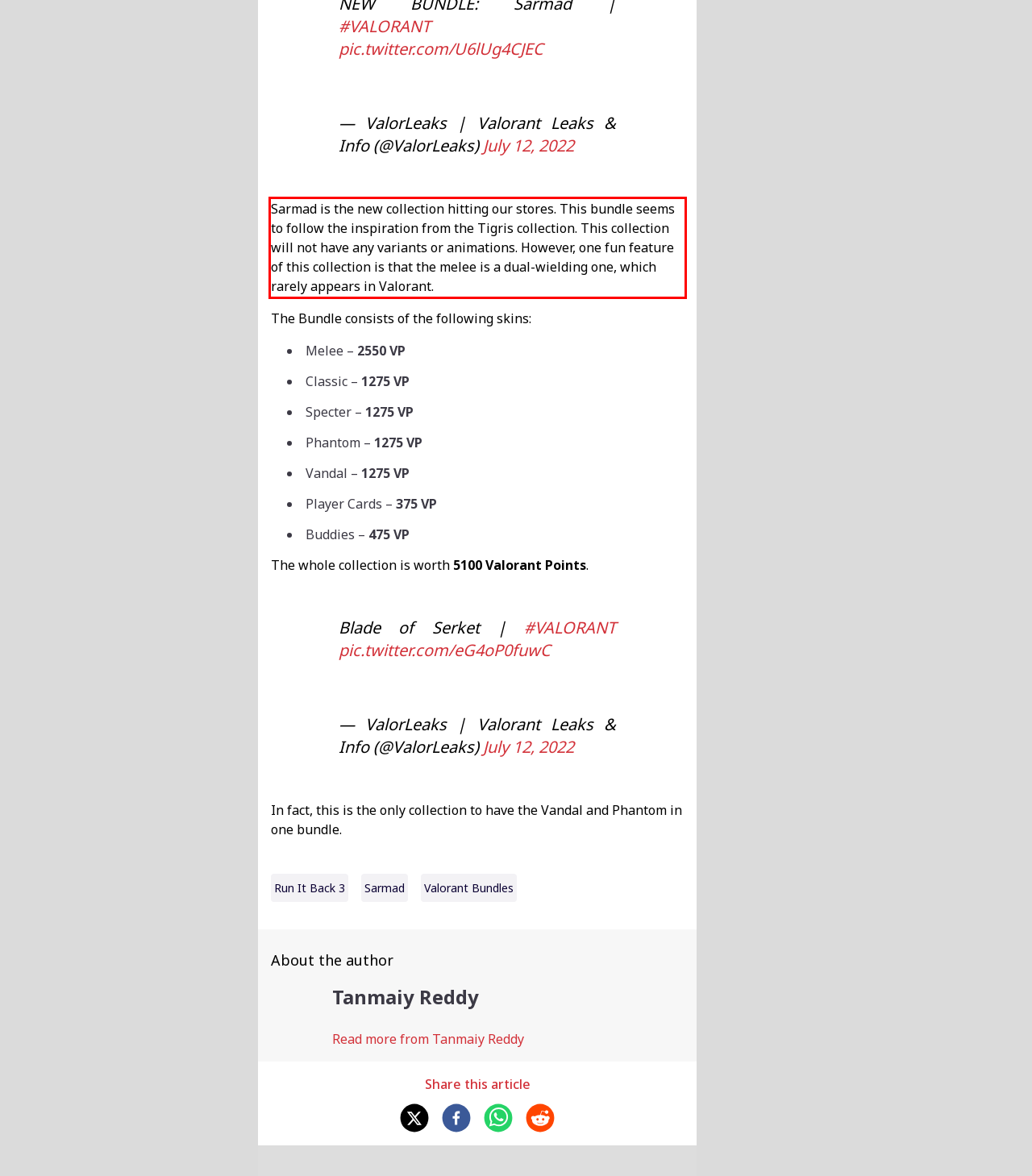Extract and provide the text found inside the red rectangle in the screenshot of the webpage.

Sarmad is the new collection hitting our stores. This bundle seems to follow the inspiration from the Tigris collection. This collection will not have any variants or animations. However, one fun feature of this collection is that the melee is a dual-wielding one, which rarely appears in Valorant.